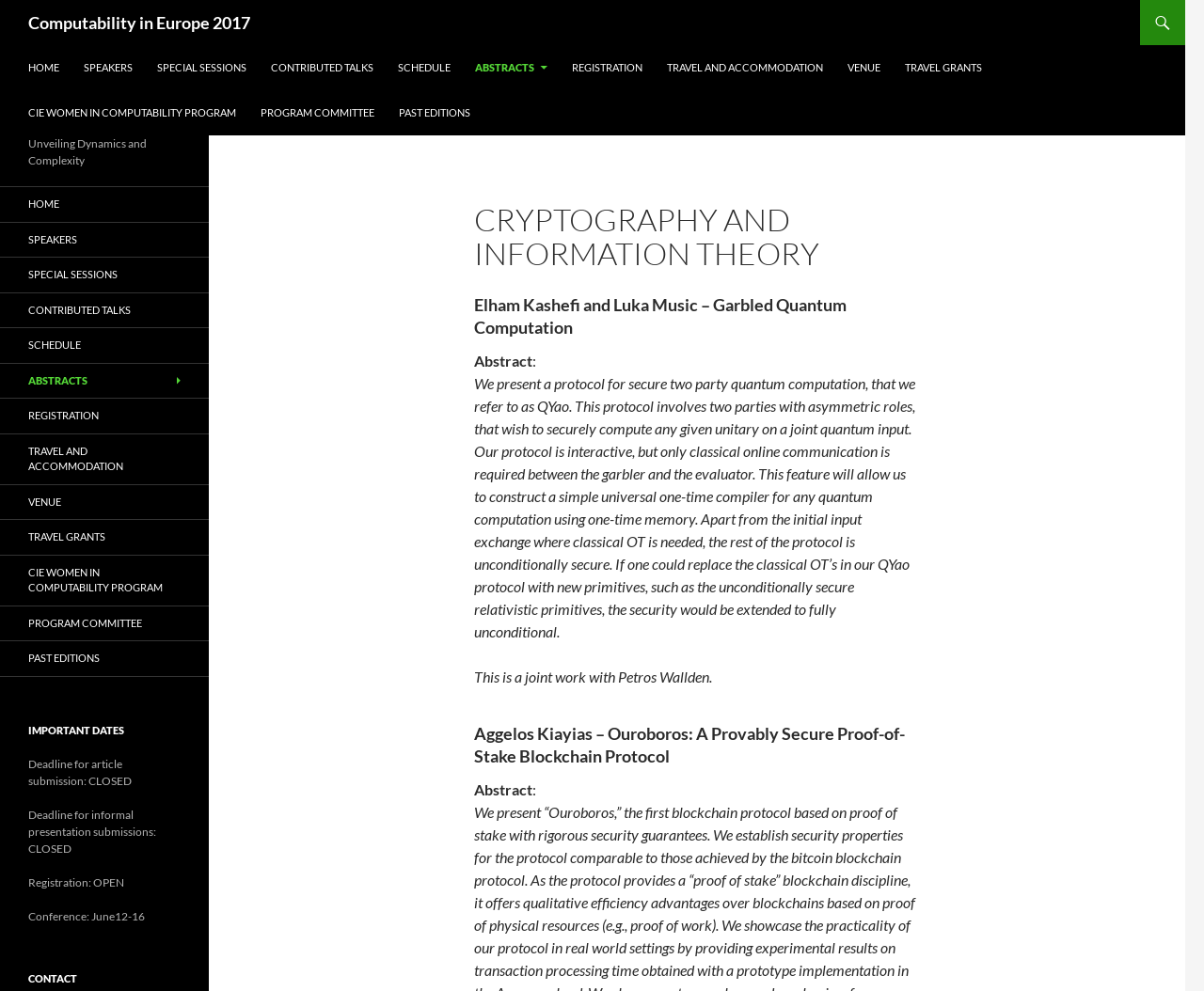Could you specify the bounding box coordinates for the clickable section to complete the following instruction: "contact the organizers"?

[0.023, 0.979, 0.15, 0.996]